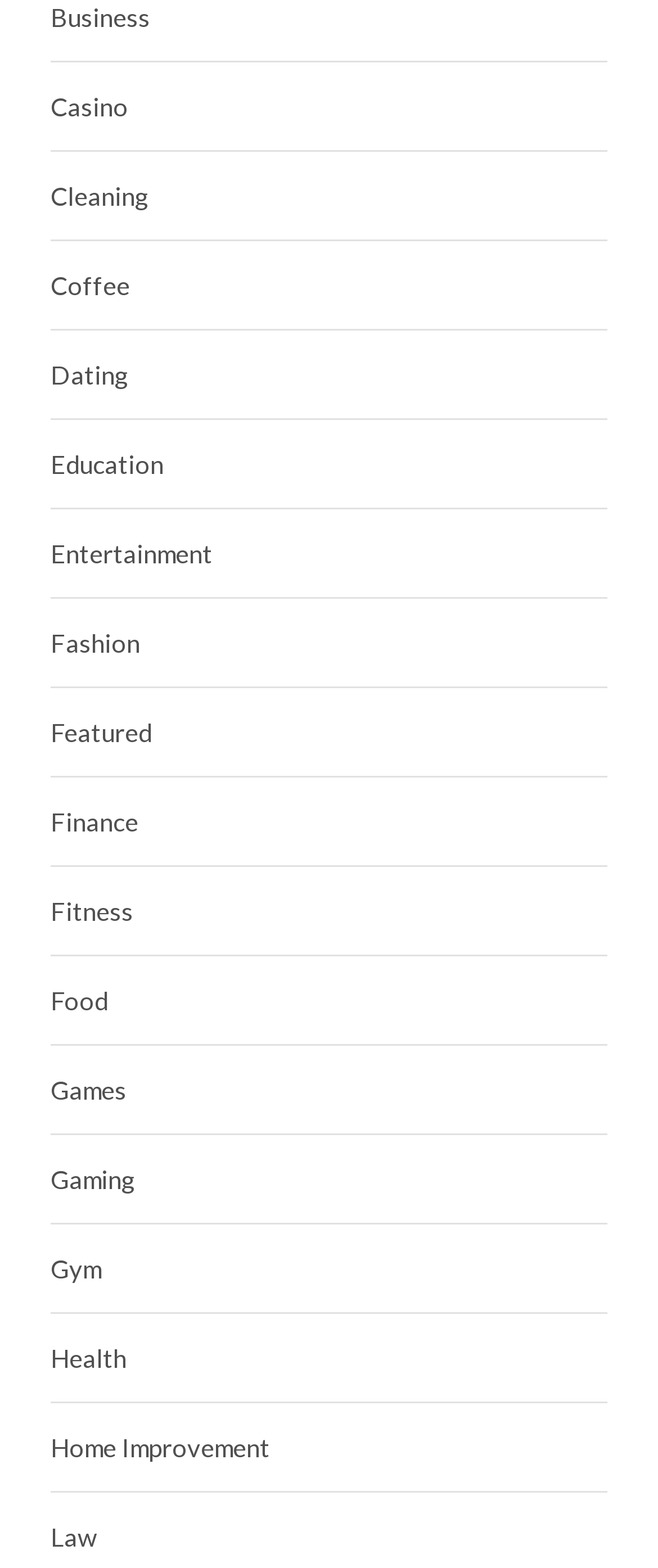How many categories start with the letter 'F'?
Observe the image and answer the question with a one-word or short phrase response.

2